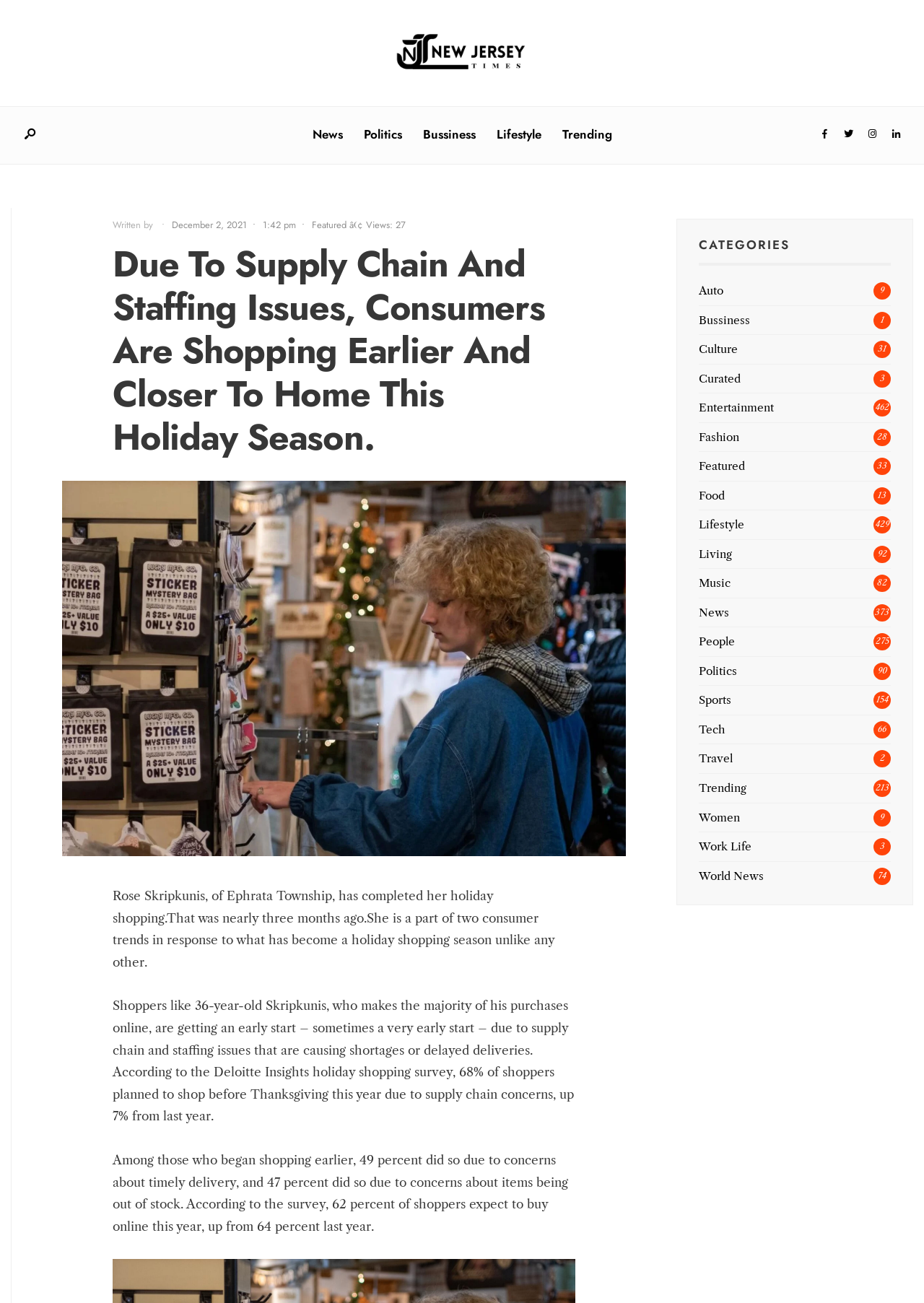What is the concern of 49 percent of shoppers who began shopping earlier?
Kindly answer the question with as much detail as you can.

According to the survey mentioned in the article, 49 percent of shoppers who began shopping earlier did so due to concerns about timely delivery.